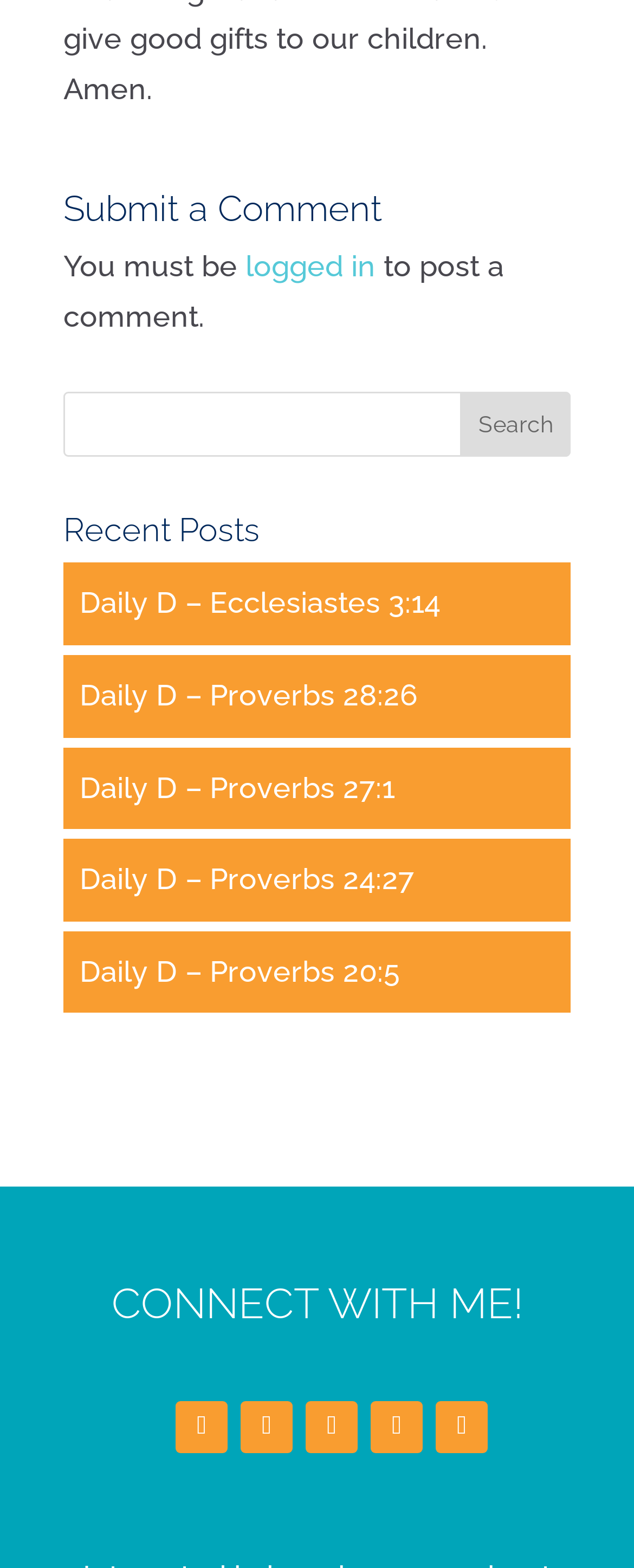What is the position of the 'Search' button?
Please provide a single word or phrase as your answer based on the screenshot.

Right side